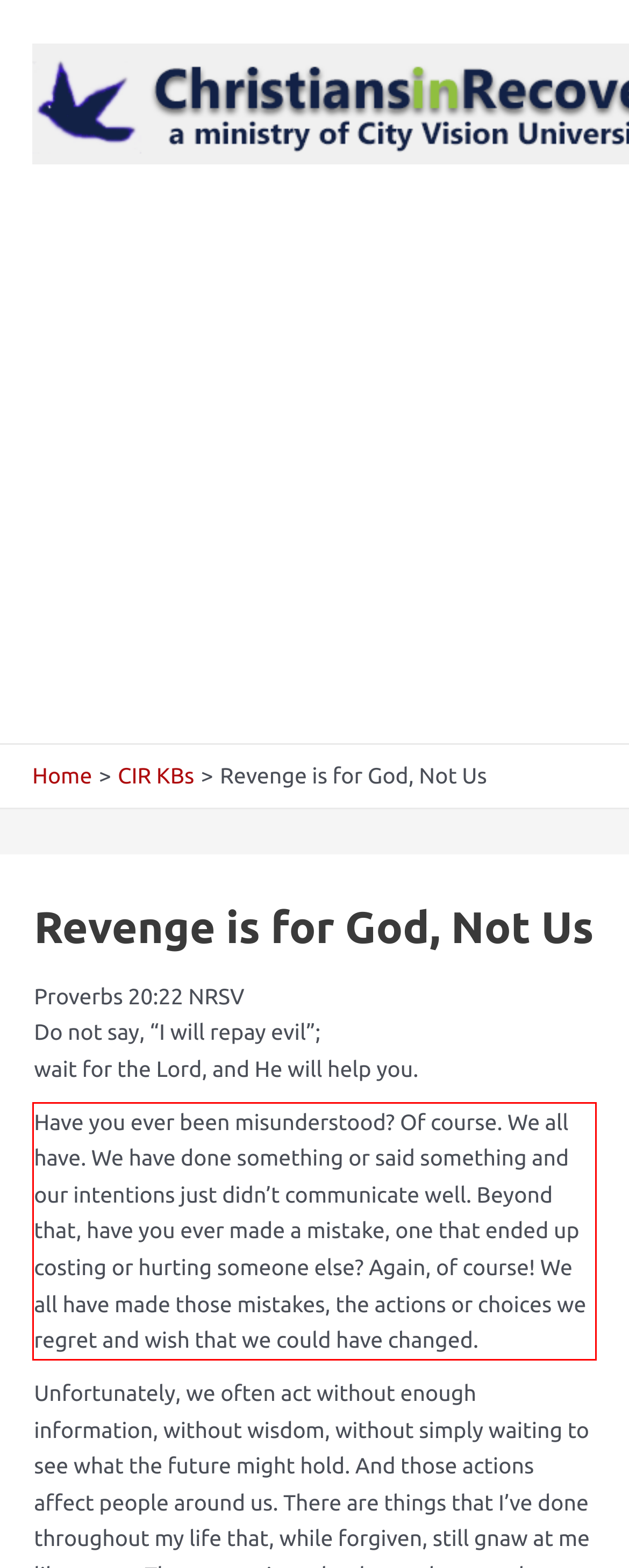From the screenshot of the webpage, locate the red bounding box and extract the text contained within that area.

Have you ever been misunderstood? Of course. We all have. We have done something or said something and our intentions just didn’t communicate well. Beyond that, have you ever made a mistake, one that ended up costing or hurting someone else? Again, of course! We all have made those mistakes, the actions or choices we regret and wish that we could have changed.